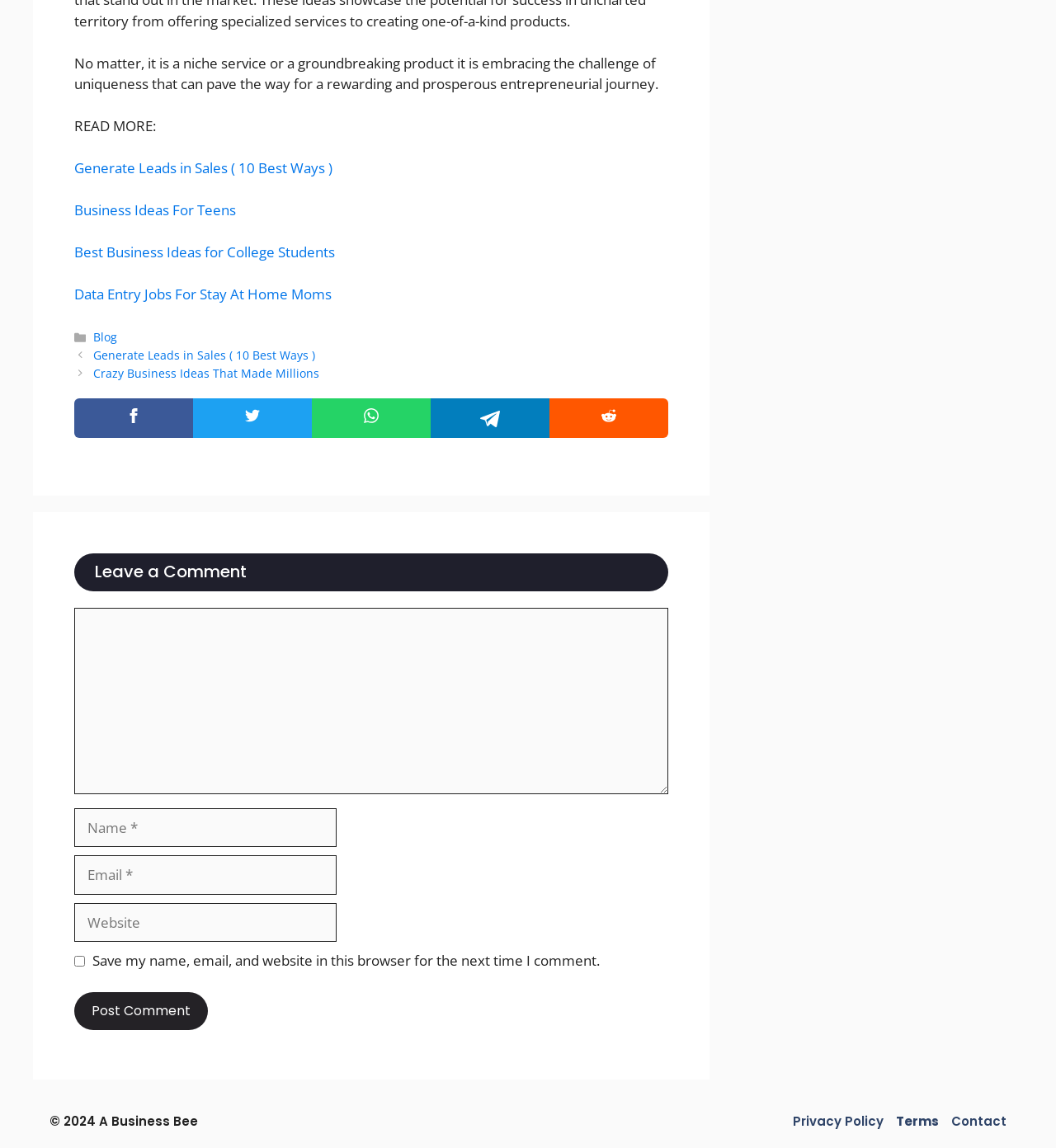Locate the bounding box coordinates of the segment that needs to be clicked to meet this instruction: "Click on 'Generate Leads in Sales (10 Best Ways)'".

[0.07, 0.138, 0.315, 0.154]